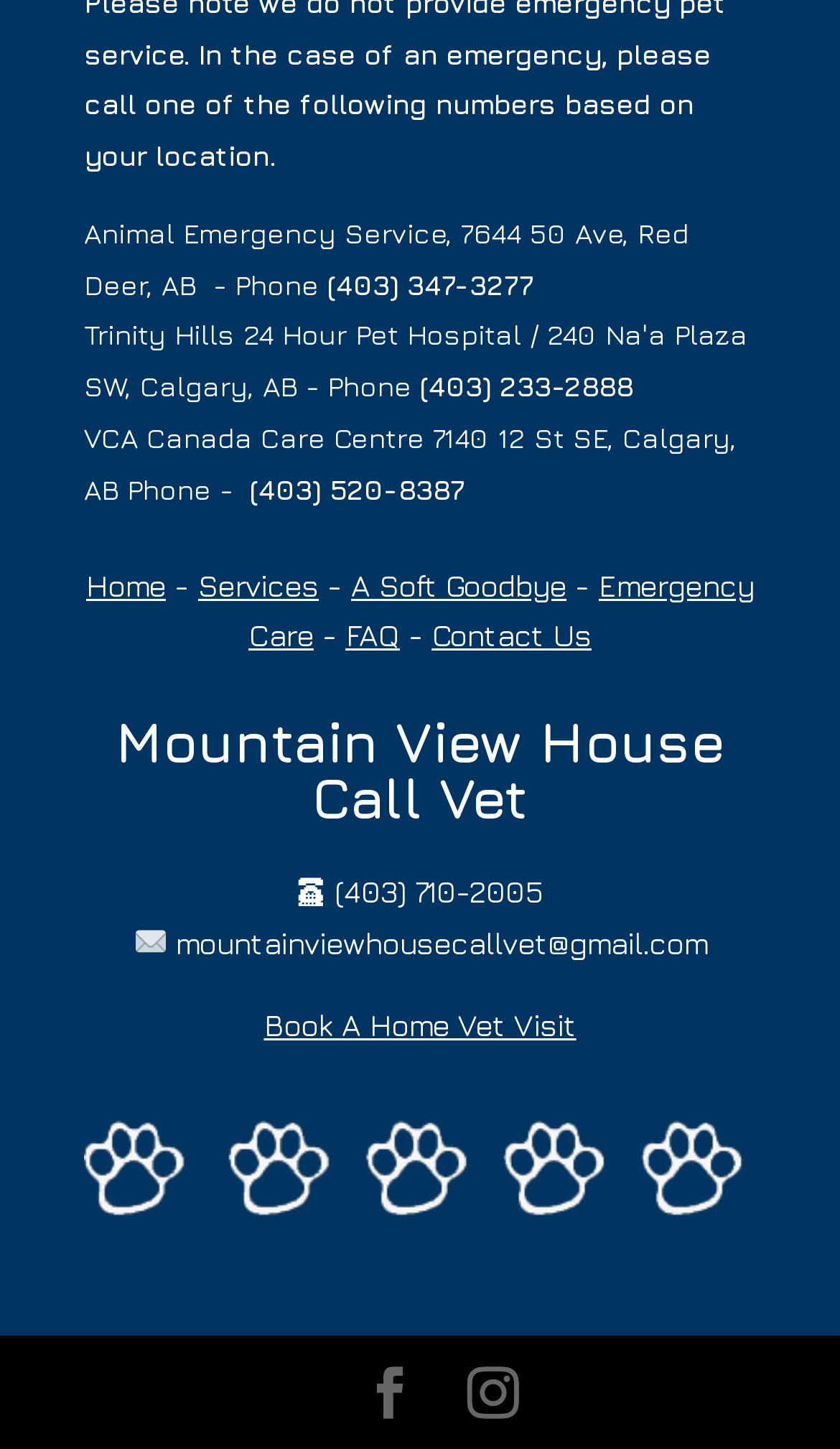What is the primary focus of the webpage?
Answer the question with a detailed and thorough explanation.

The webpage appears to be focused on providing information about pet care services, including emergency services, hospitals, and veterinary care, as evidenced by the various links and text on the page.